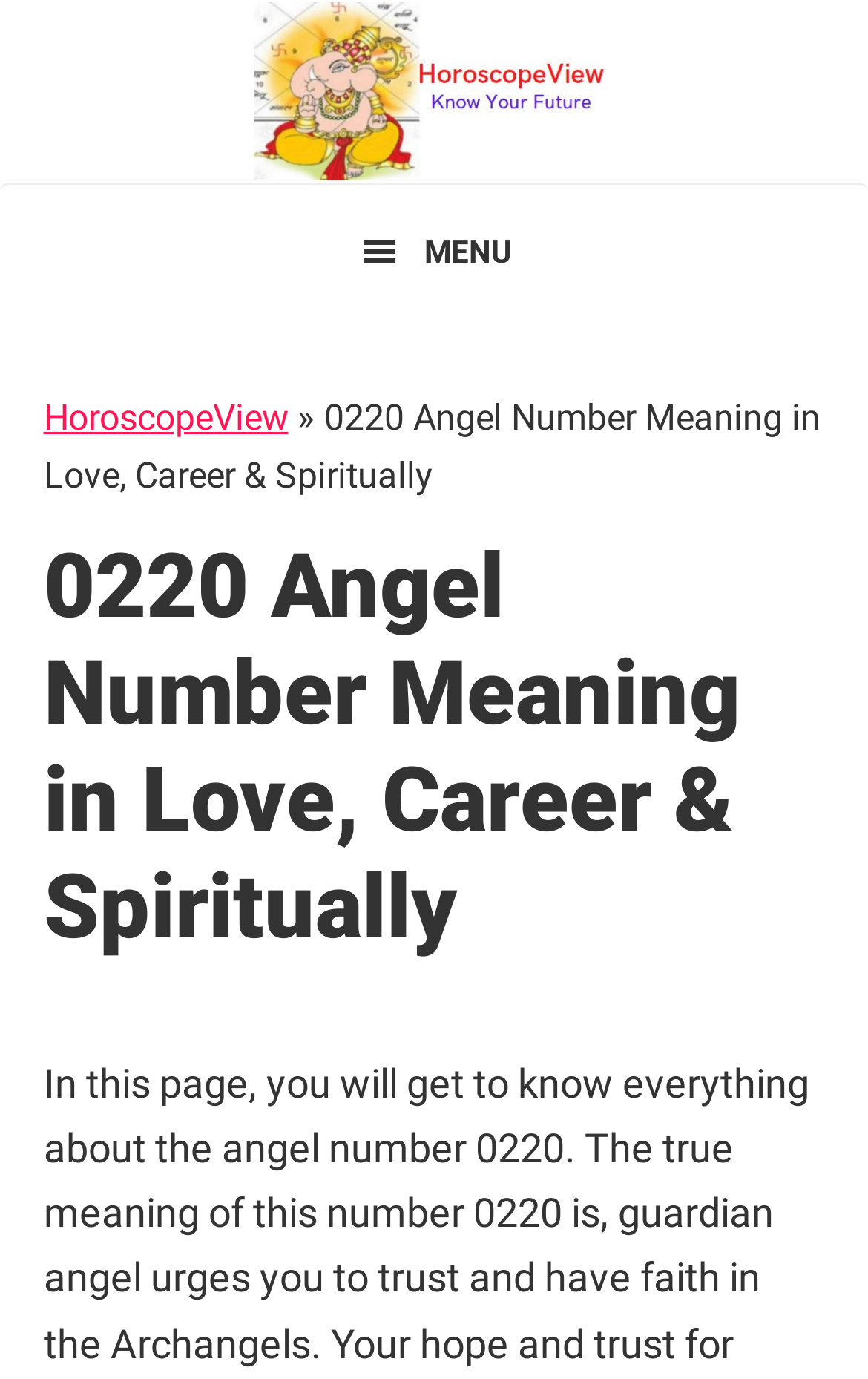What is the icon represented by ''?
Relying on the image, give a concise answer in one word or a brief phrase.

Menu